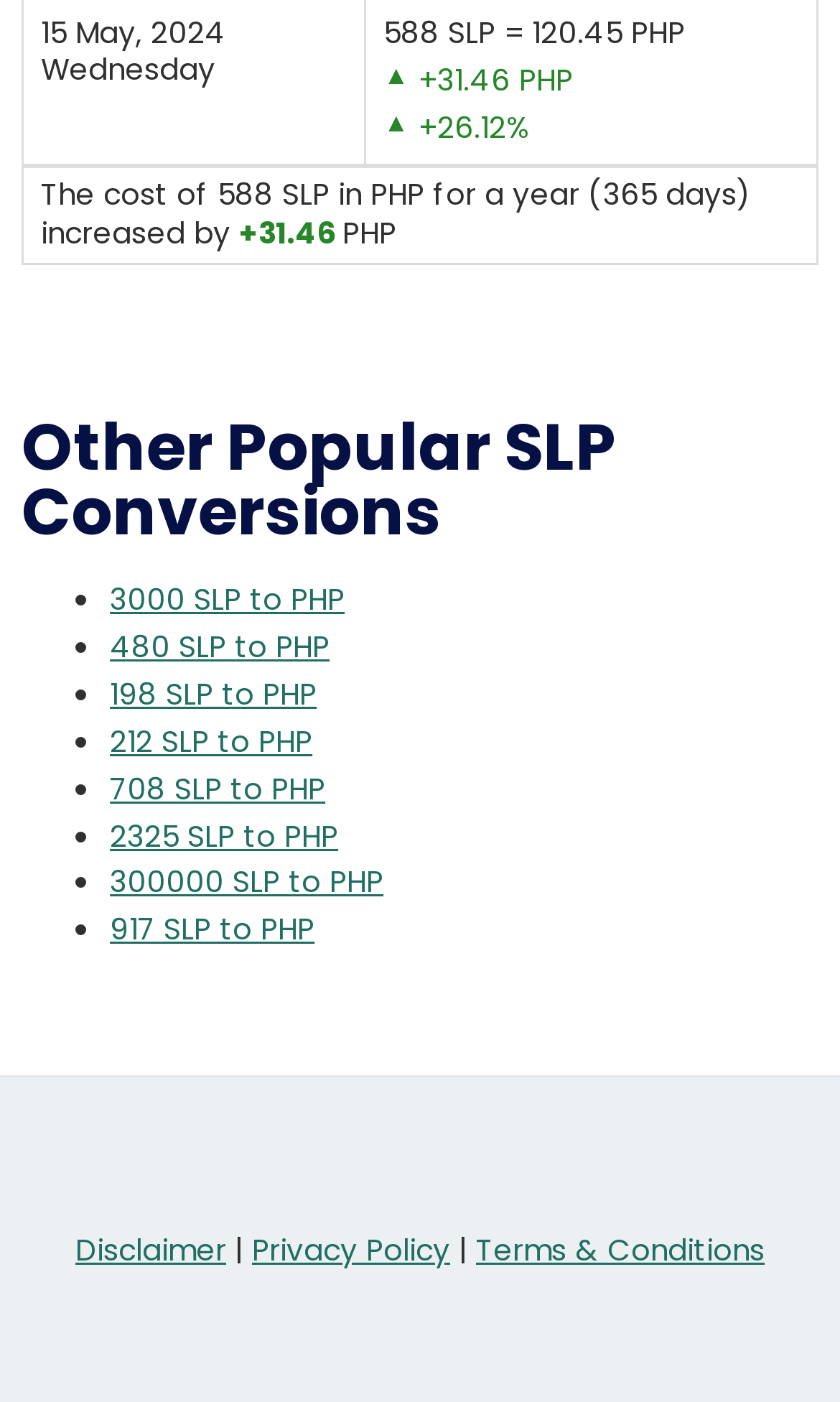What is the current date?
Could you answer the question in a detailed manner, providing as much information as possible?

The current date can be found at the top of the webpage, which is displayed as '15 May, 2024'.